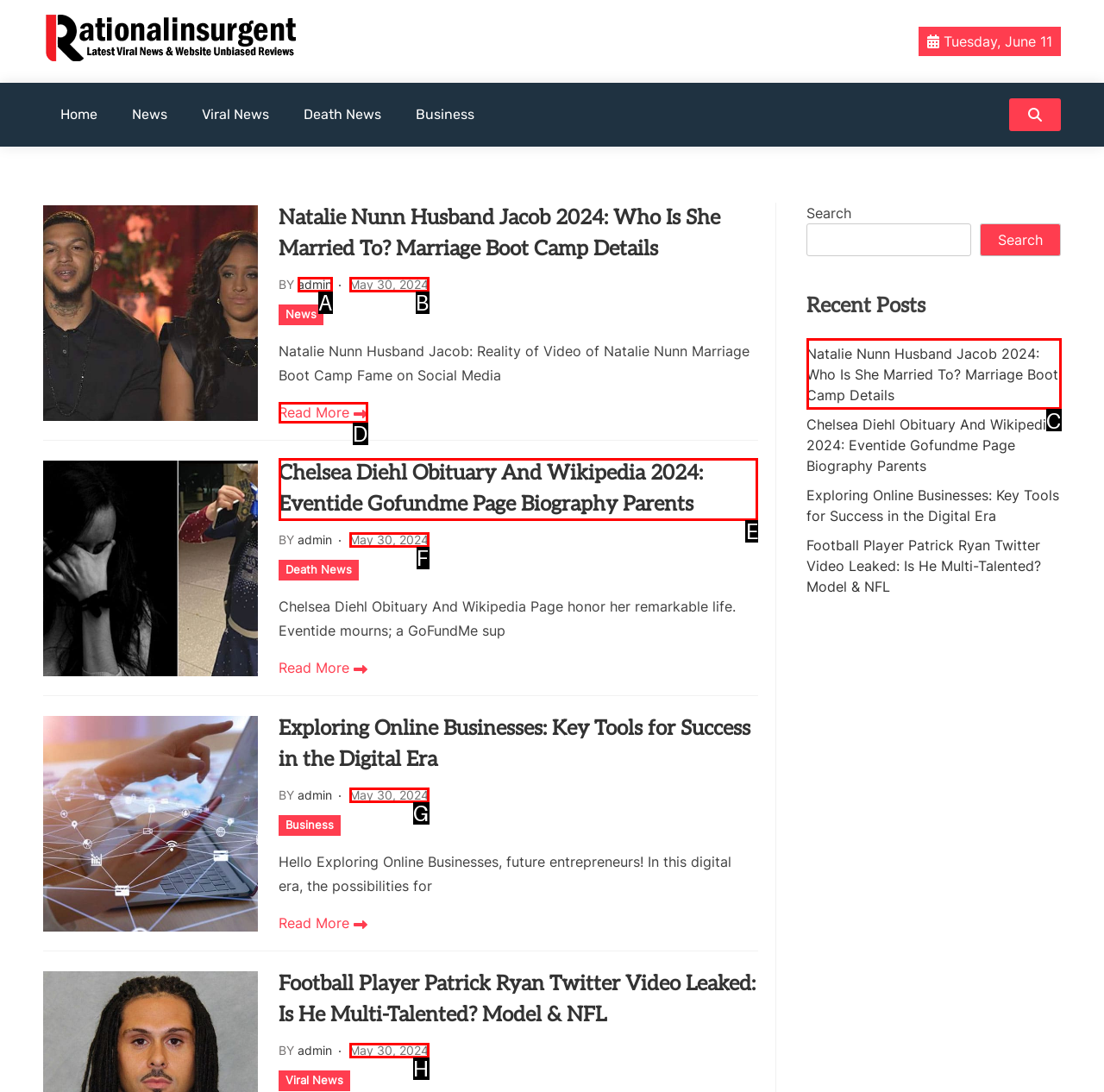Find the option that matches this description: May 30, 2024May 30, 2024
Provide the corresponding letter directly.

H